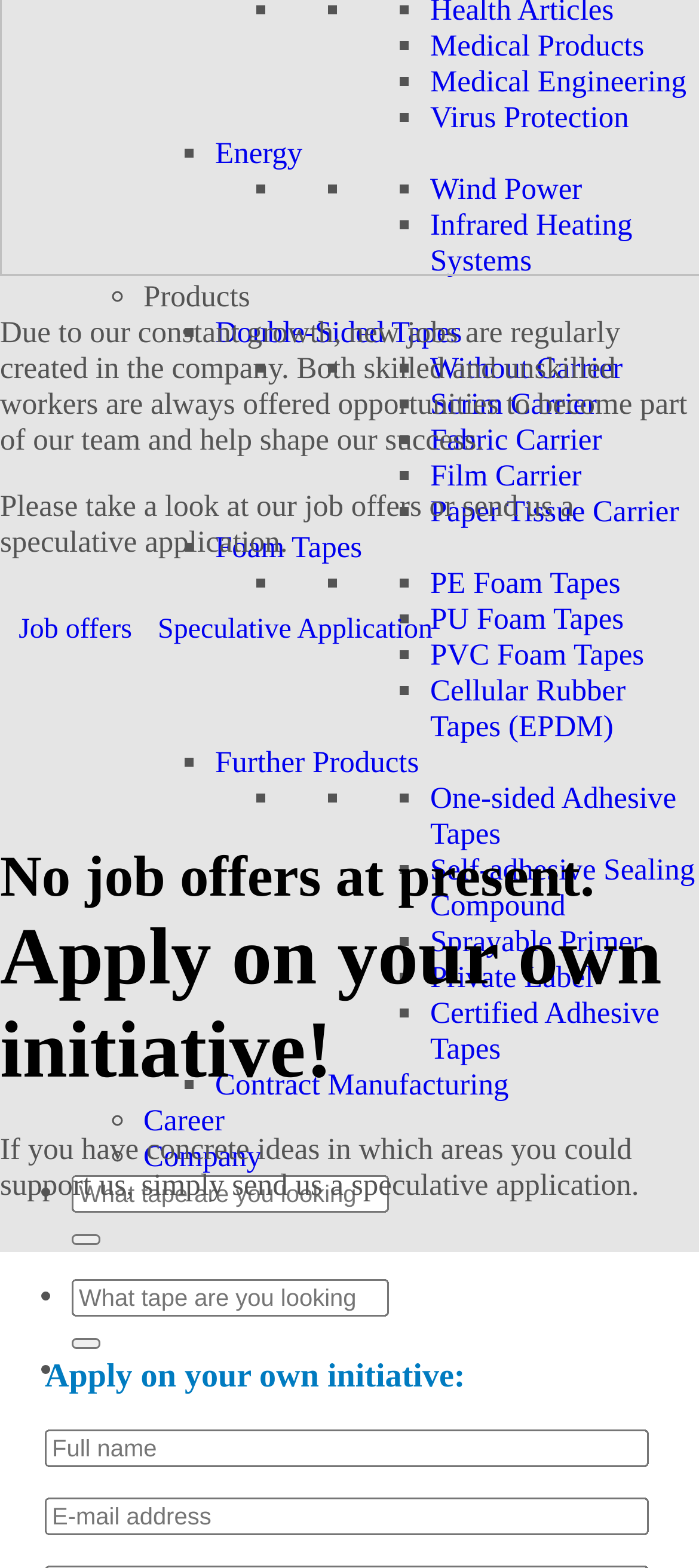Identify the bounding box coordinates for the element you need to click to achieve the following task: "Search for a product". Provide the bounding box coordinates as four float numbers between 0 and 1, in the form [left, top, right, bottom].

[0.103, 0.75, 1.0, 0.796]